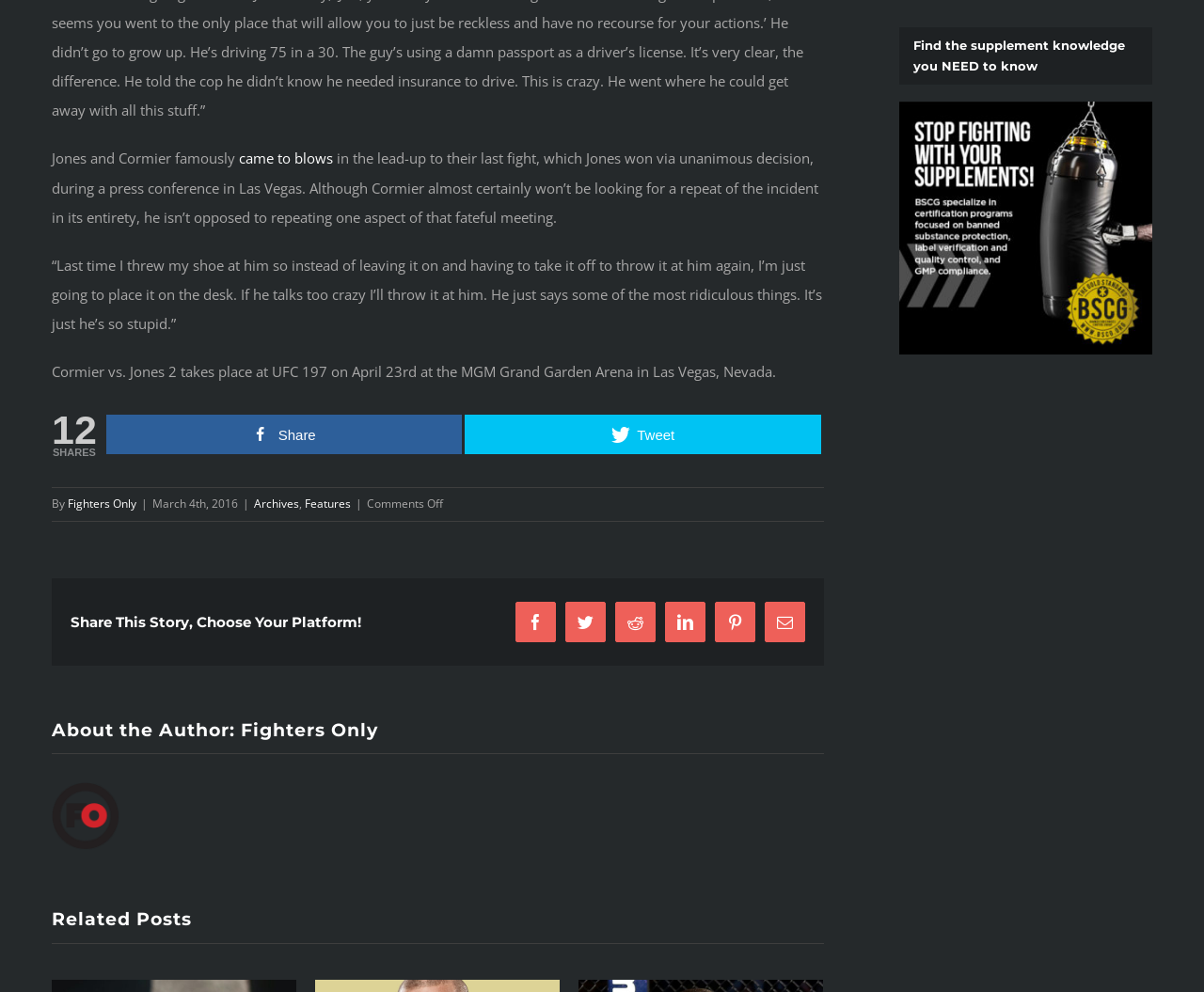What is the name of the event mentioned in the article?
Analyze the image and provide a thorough answer to the question.

I found the name of the event by reading the article's content. The text 'Cormier vs. Jones 2 takes place at UFC 197 on April 23rd at the MGM Grand Garden Arena in Las Vegas, Nevada' mentions the event name as 'UFC 197'.